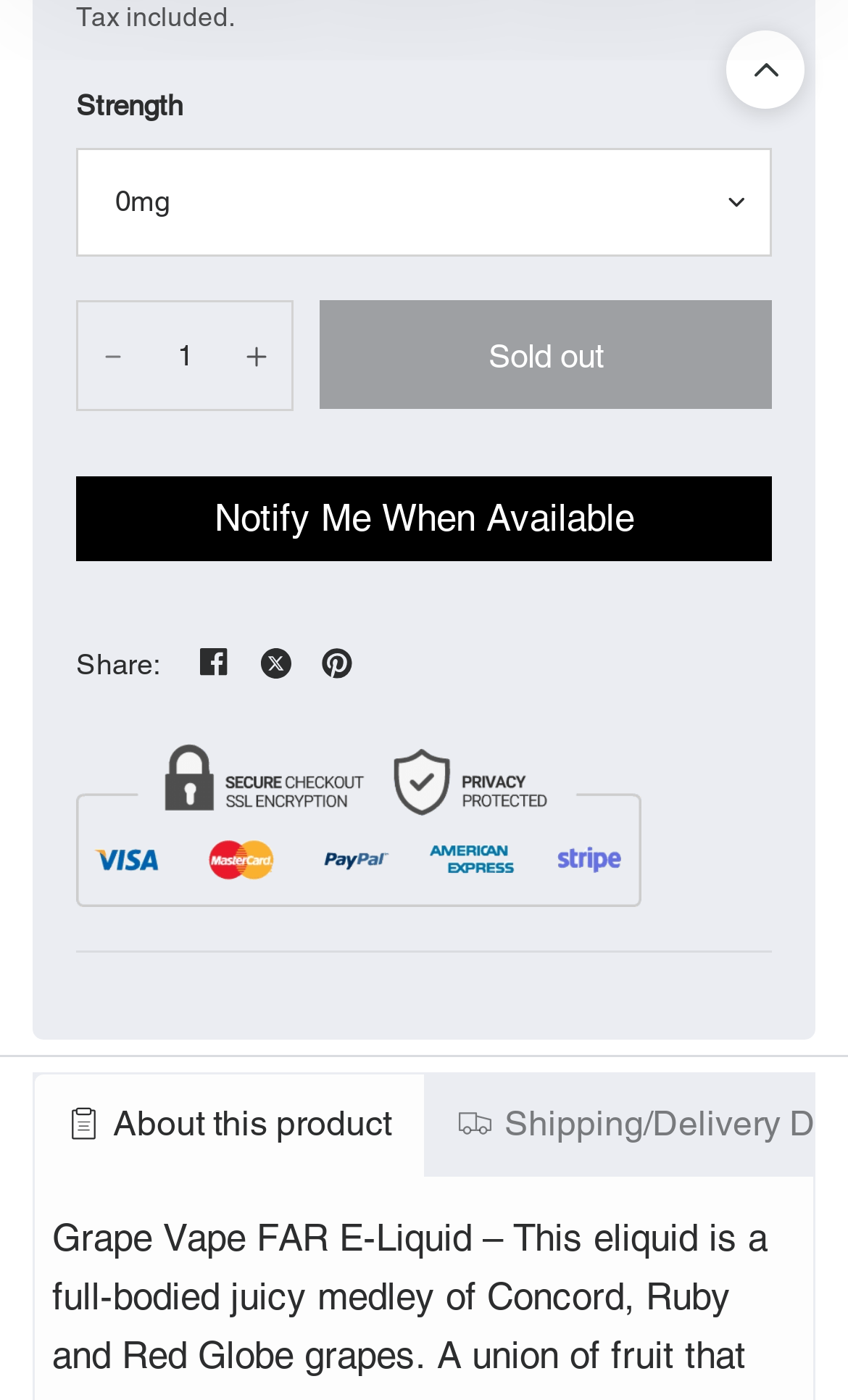Locate the bounding box coordinates of the clickable region to complete the following instruction: "Share on Facebook."

[0.222, 0.456, 0.283, 0.493]